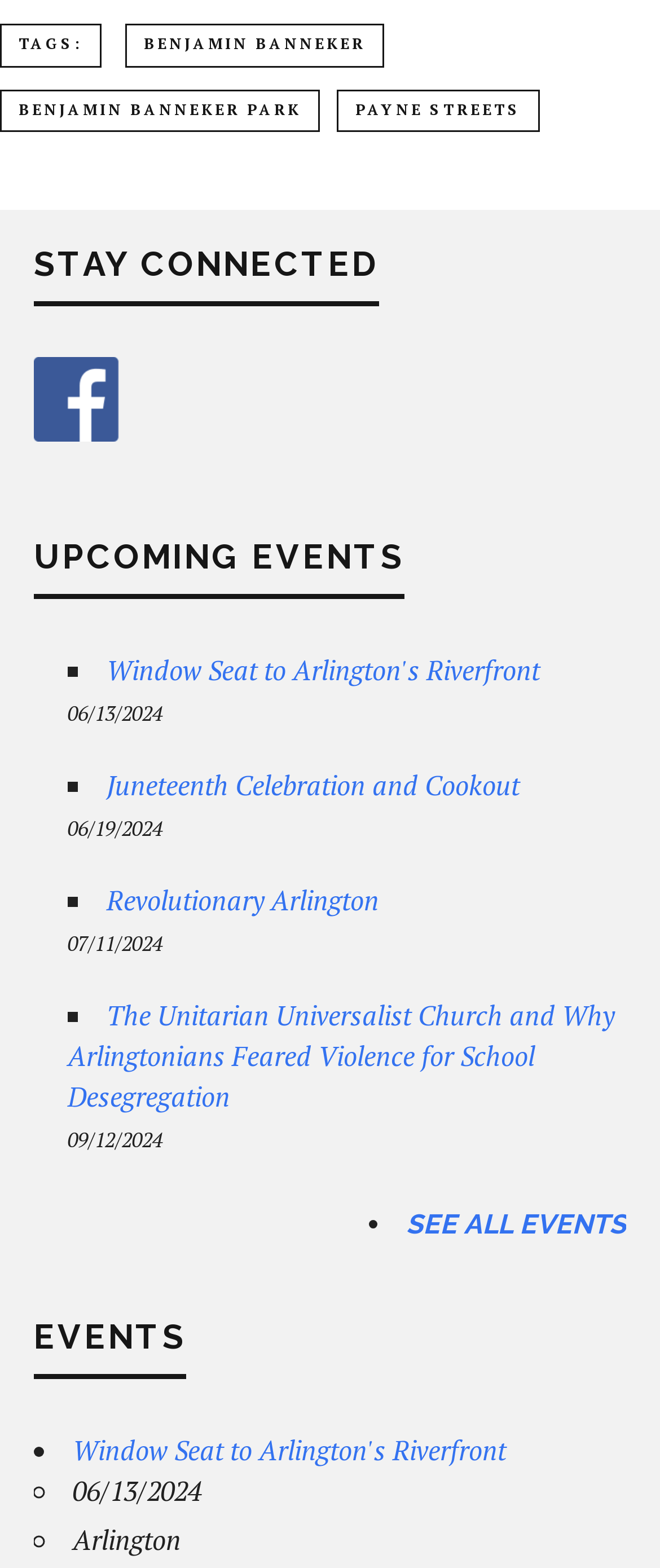What is the date of the 'Window Seat to Arlington's Riverfront' event?
Answer the question with as much detail as you can, using the image as a reference.

I looked at the list item for the 'Window Seat to Arlington's Riverfront' event and found the date '06/13/2024' next to it.